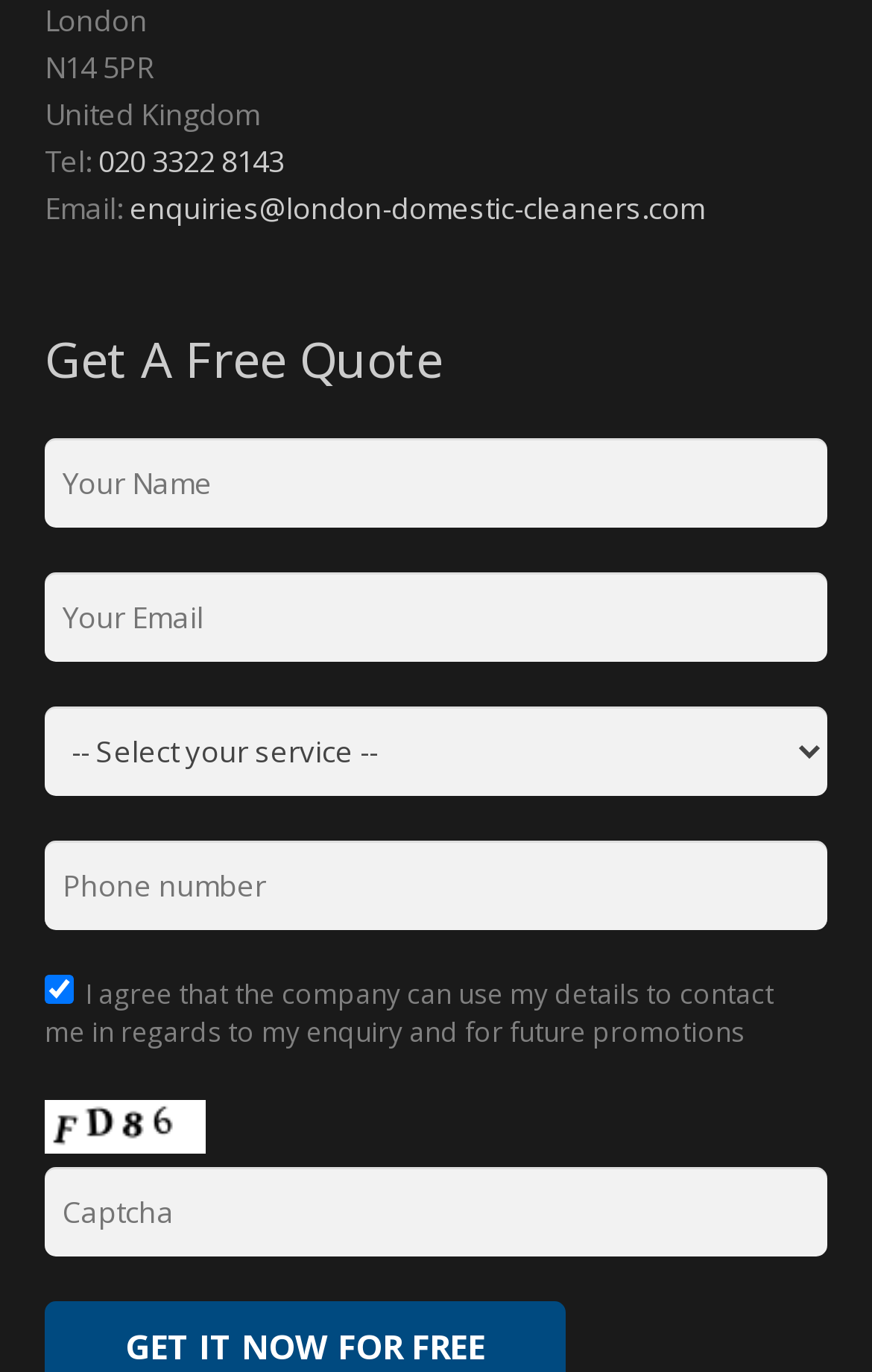What is required to get a free quote?
Analyze the image and provide a thorough answer to the question.

I found the required fields by looking at the 'Get A Free Quote' section, where there are text boxes labeled 'Your Name', 'Your Email', and 'Phone number', all of which are marked as required.